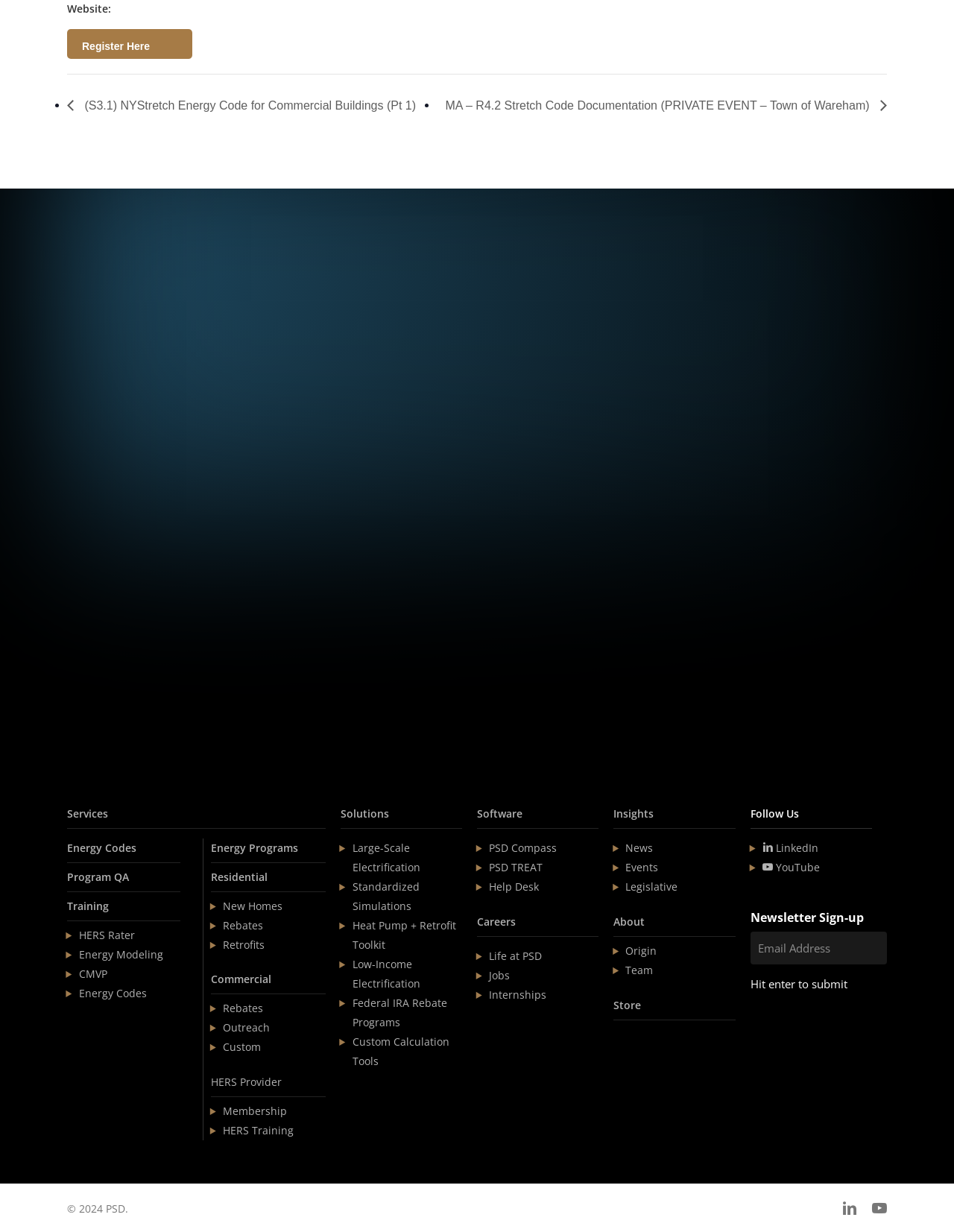Identify and provide the bounding box for the element described by: "Life at PSD".

[0.512, 0.77, 0.568, 0.782]